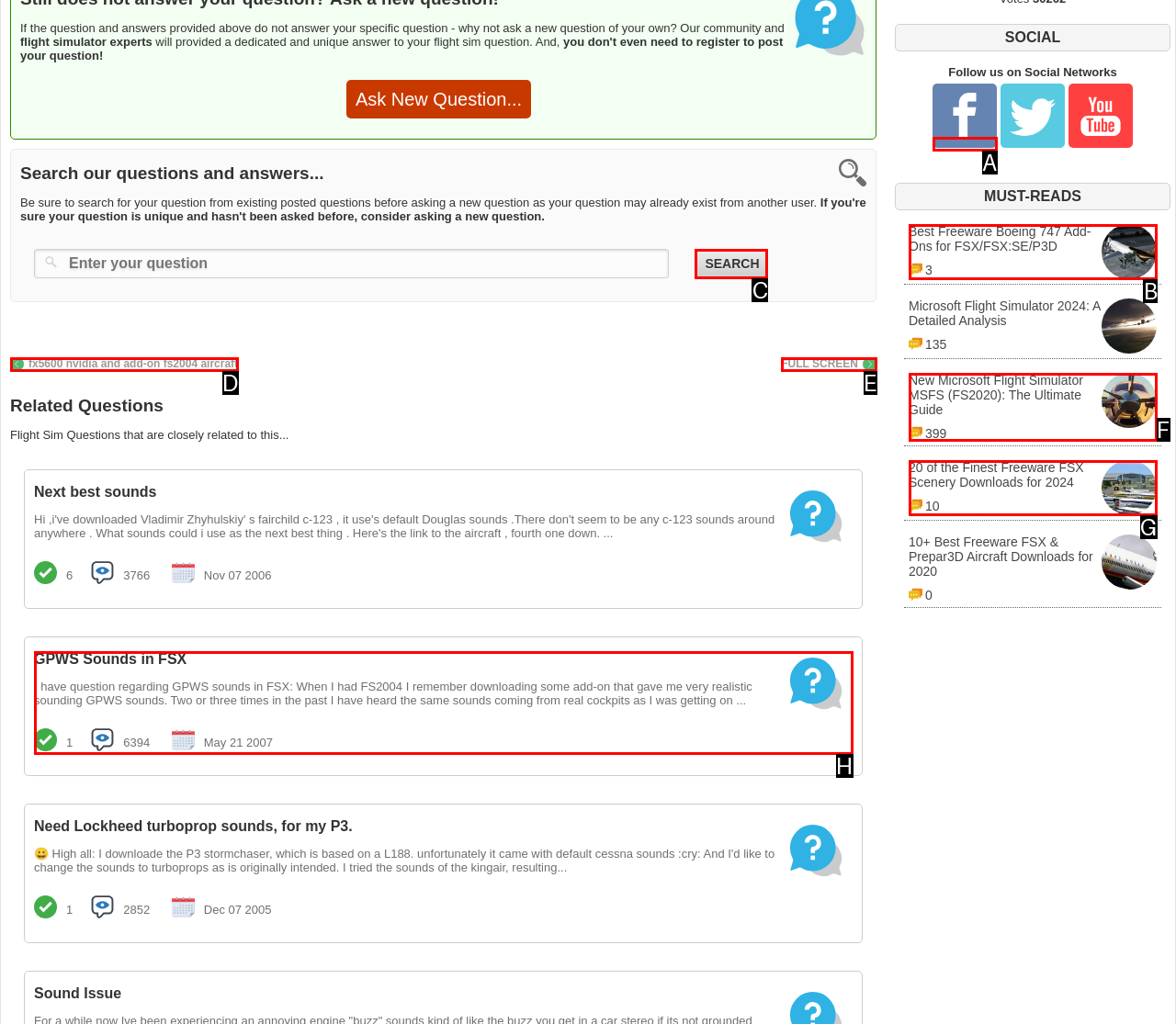Choose the HTML element that should be clicked to achieve this task: Browse the 'Shopping' category
Respond with the letter of the correct choice.

None